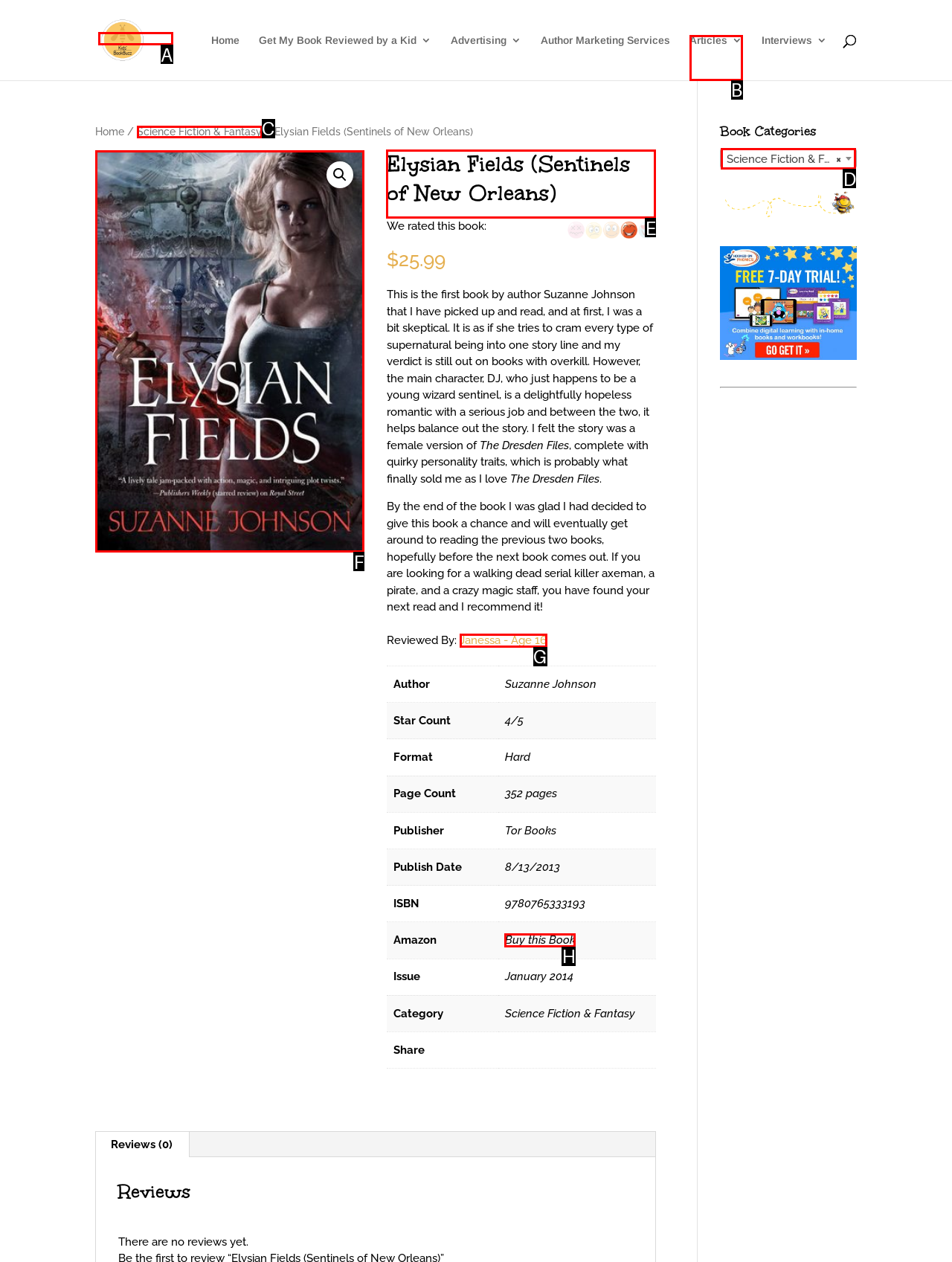Which choice should you pick to execute the task: View book details
Respond with the letter associated with the correct option only.

E